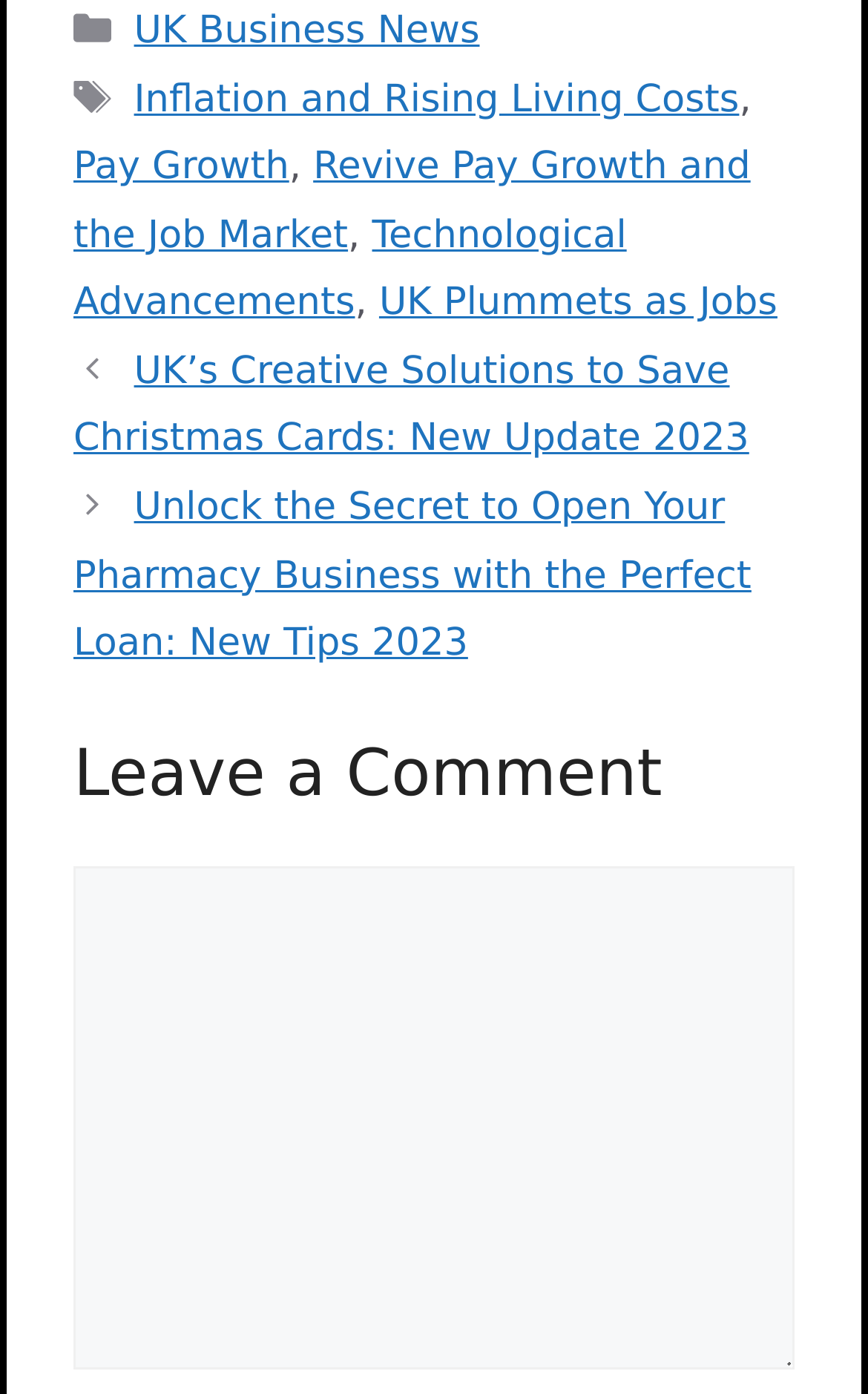Determine the bounding box coordinates for the clickable element to execute this instruction: "Check the About Us page". Provide the coordinates as four float numbers between 0 and 1, i.e., [left, top, right, bottom].

None